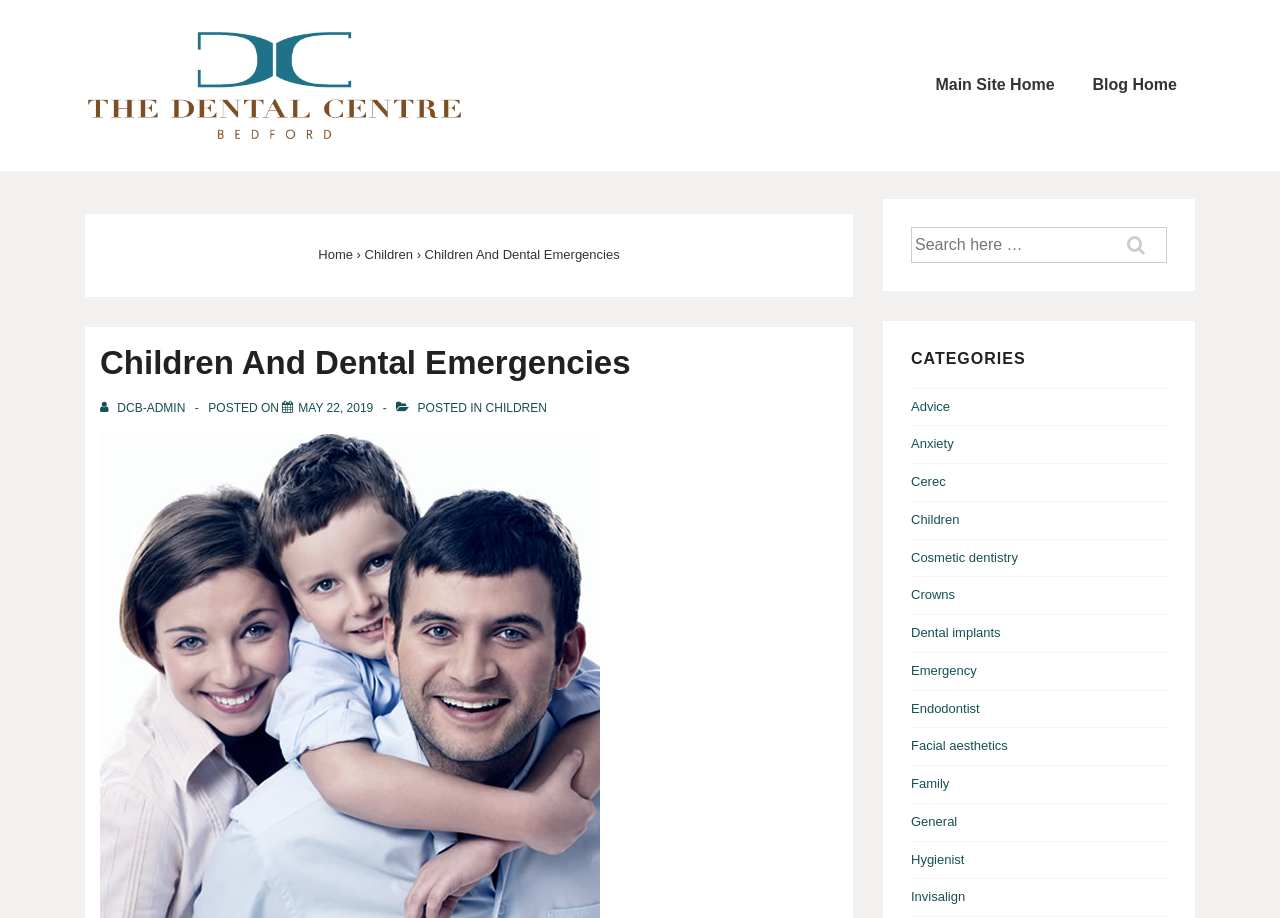Please identify the bounding box coordinates of the element's region that I should click in order to complete the following instruction: "View all posts by DCB-admin". The bounding box coordinates consist of four float numbers between 0 and 1, i.e., [left, top, right, bottom].

[0.078, 0.437, 0.147, 0.452]